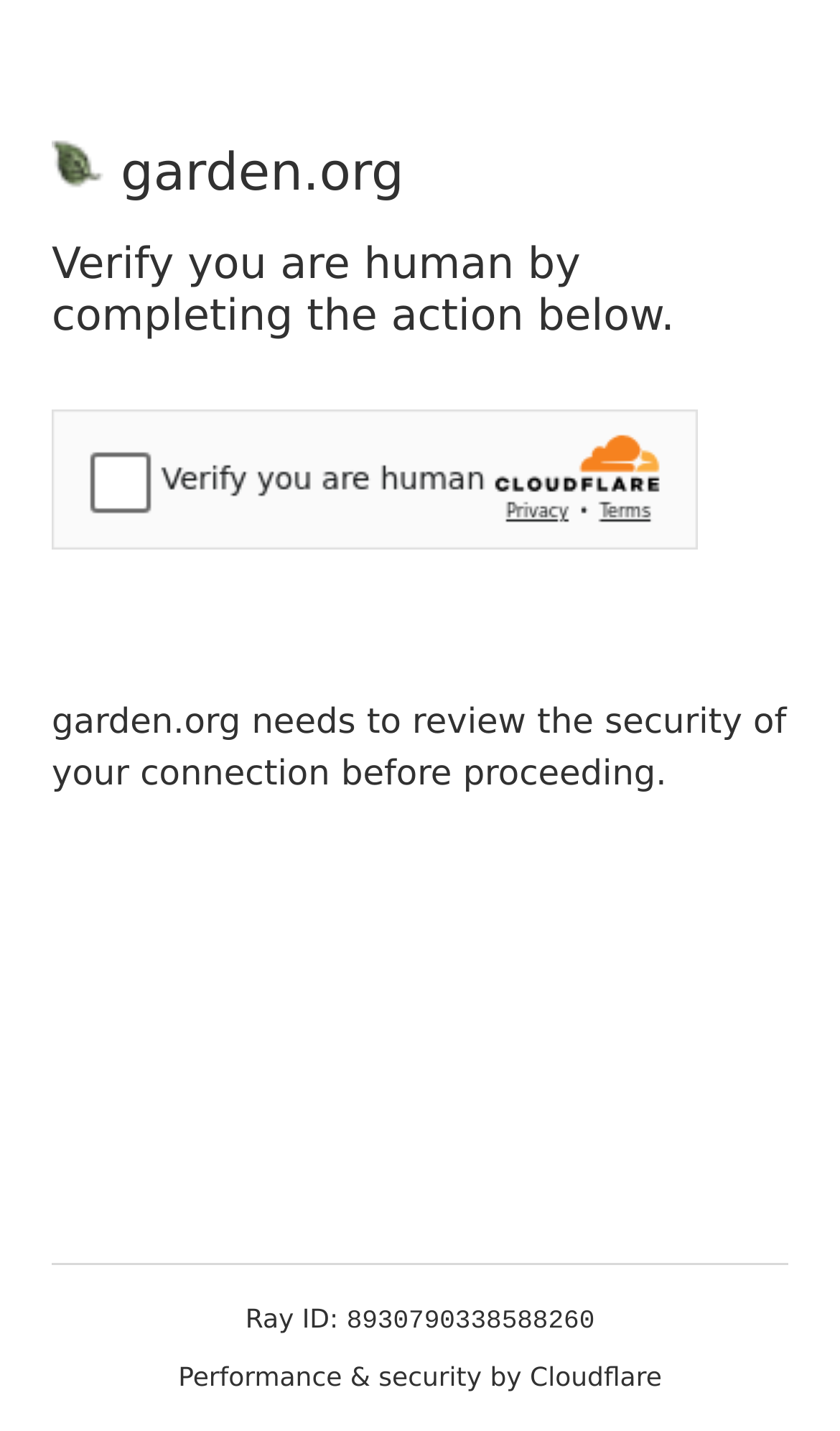What is the website verifying?
Respond with a short answer, either a single word or a phrase, based on the image.

human